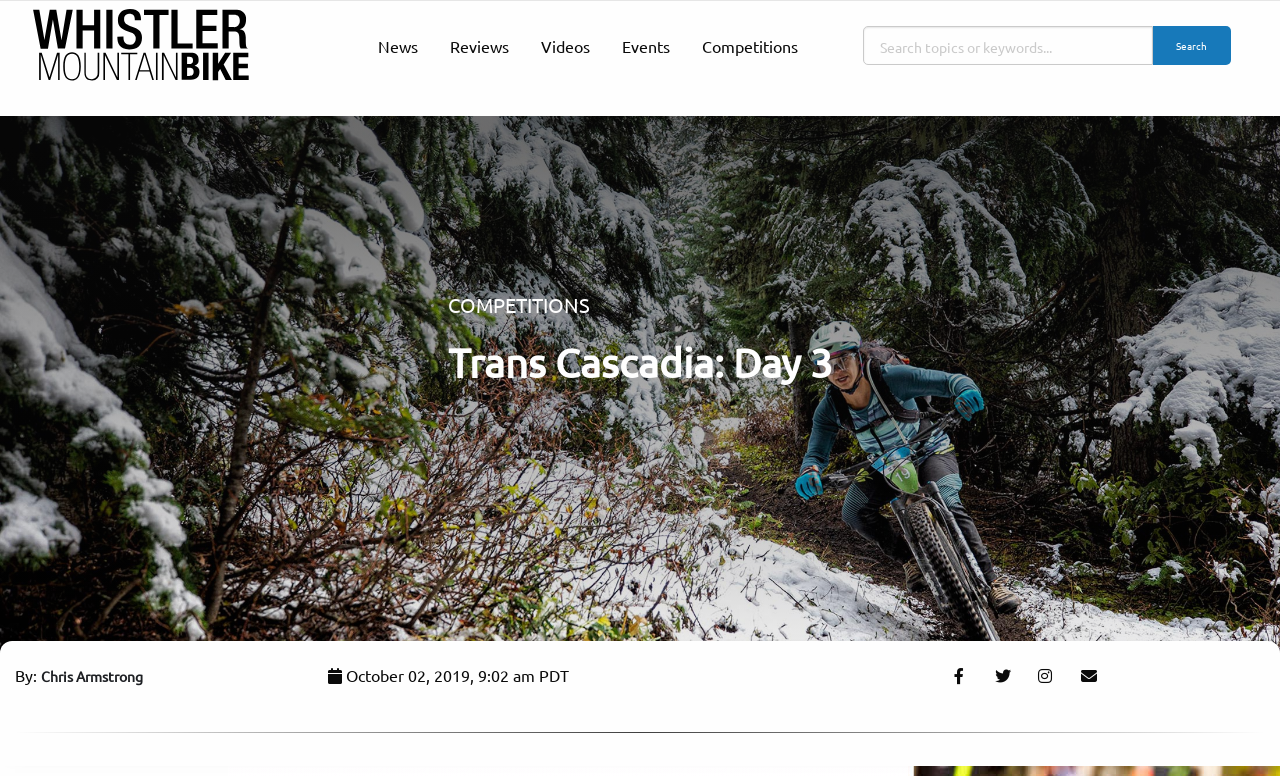Identify the bounding box for the UI element described as: "alt="WMB logo"". The coordinates should be four float numbers between 0 and 1, i.e., [left, top, right, bottom].

[0.023, 0.042, 0.198, 0.068]